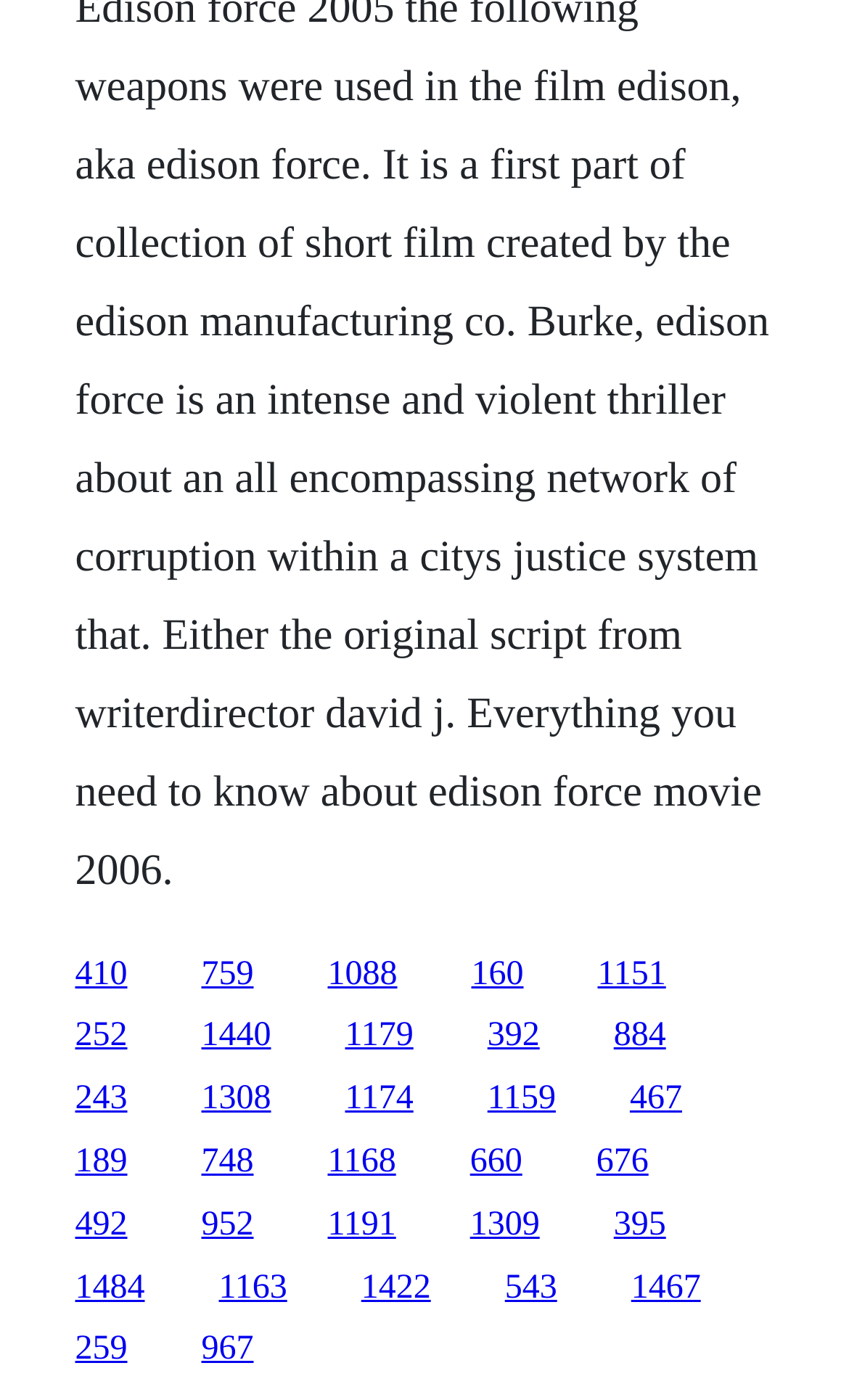Can you give a detailed response to the following question using the information from the image? How many links are in the top half of the webpage?

By analyzing the y1 and y2 coordinates of each link's bounding box, I determined that 15 links have y1 coordinates less than 0.5, indicating they are located in the top half of the webpage.